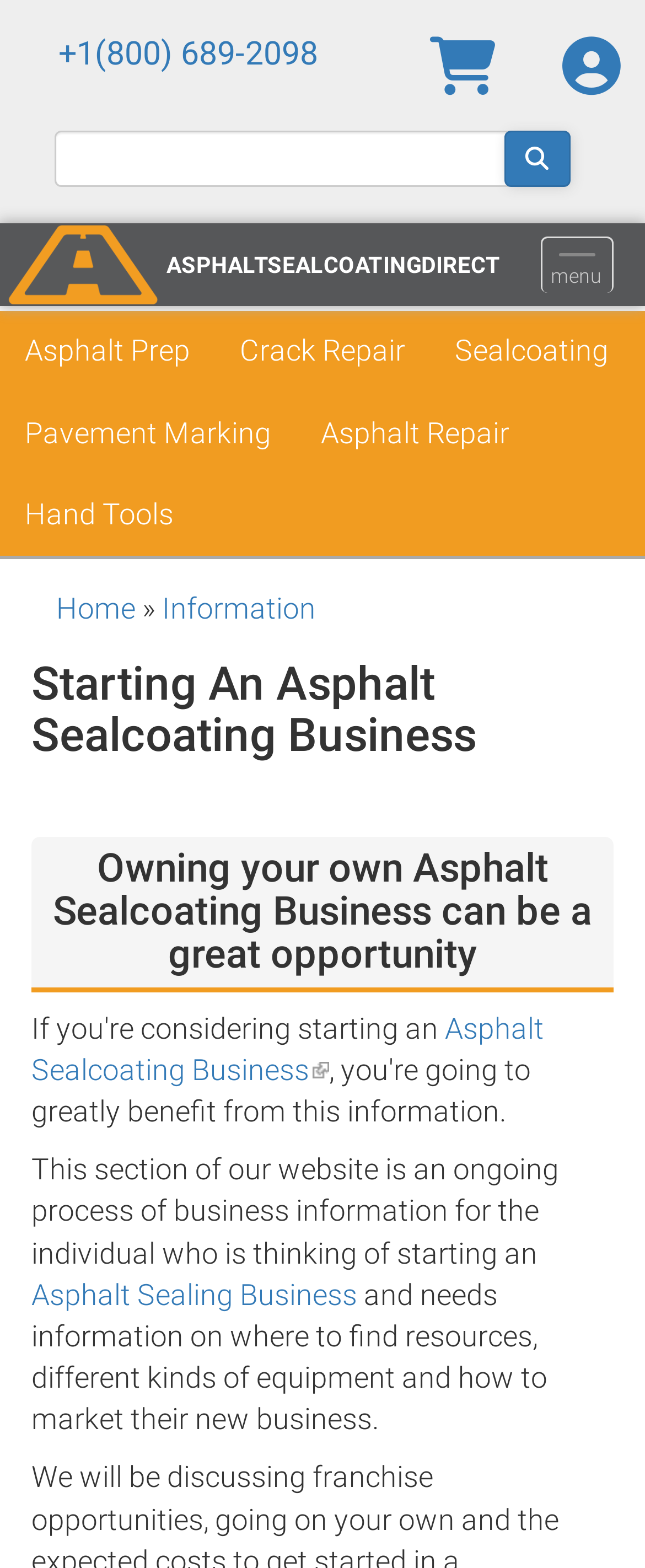Please locate the clickable area by providing the bounding box coordinates to follow this instruction: "Search for something".

[0.084, 0.084, 0.812, 0.119]